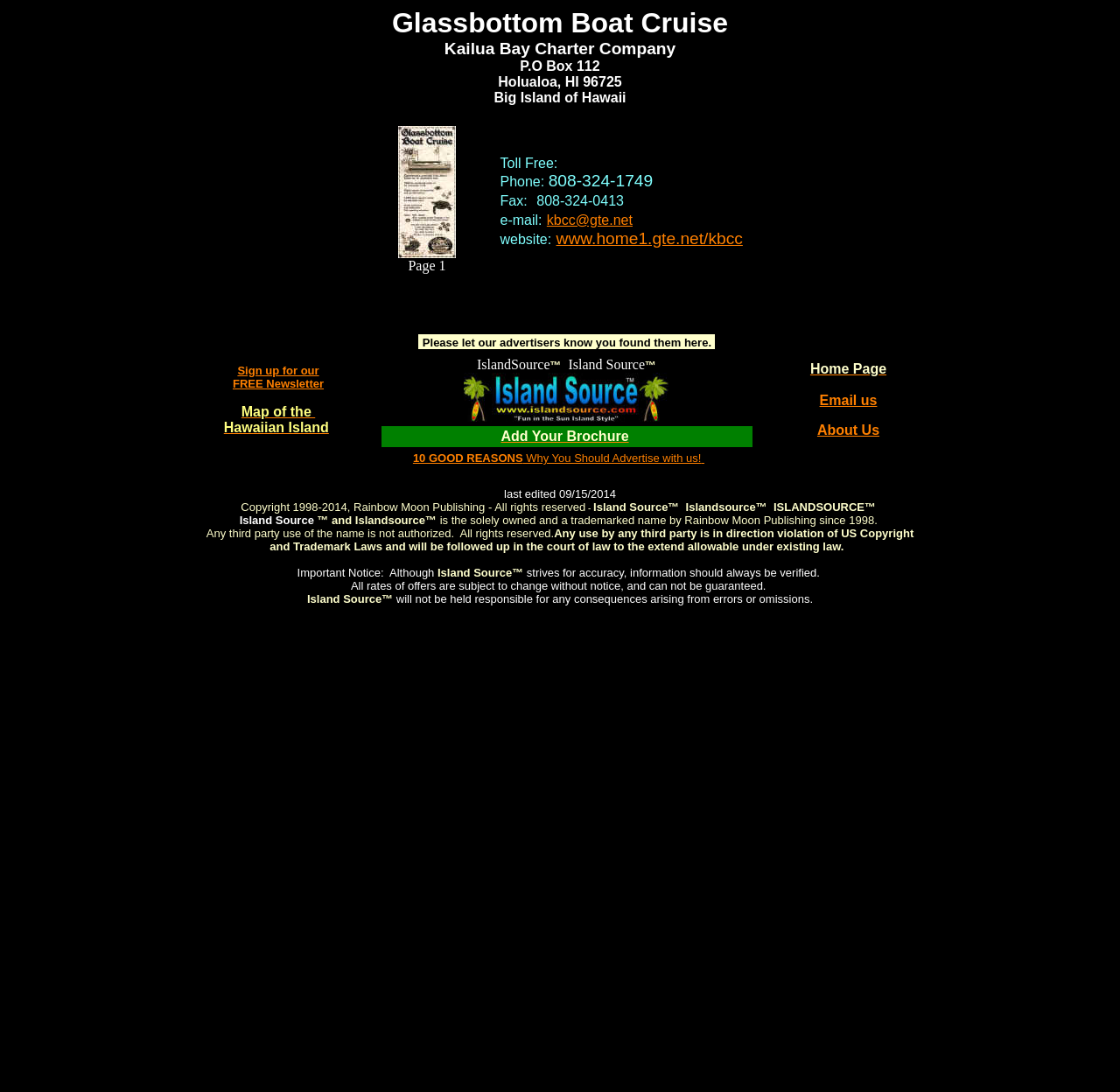Identify the bounding box coordinates necessary to click and complete the given instruction: "Add Your Brochure".

[0.447, 0.393, 0.561, 0.406]